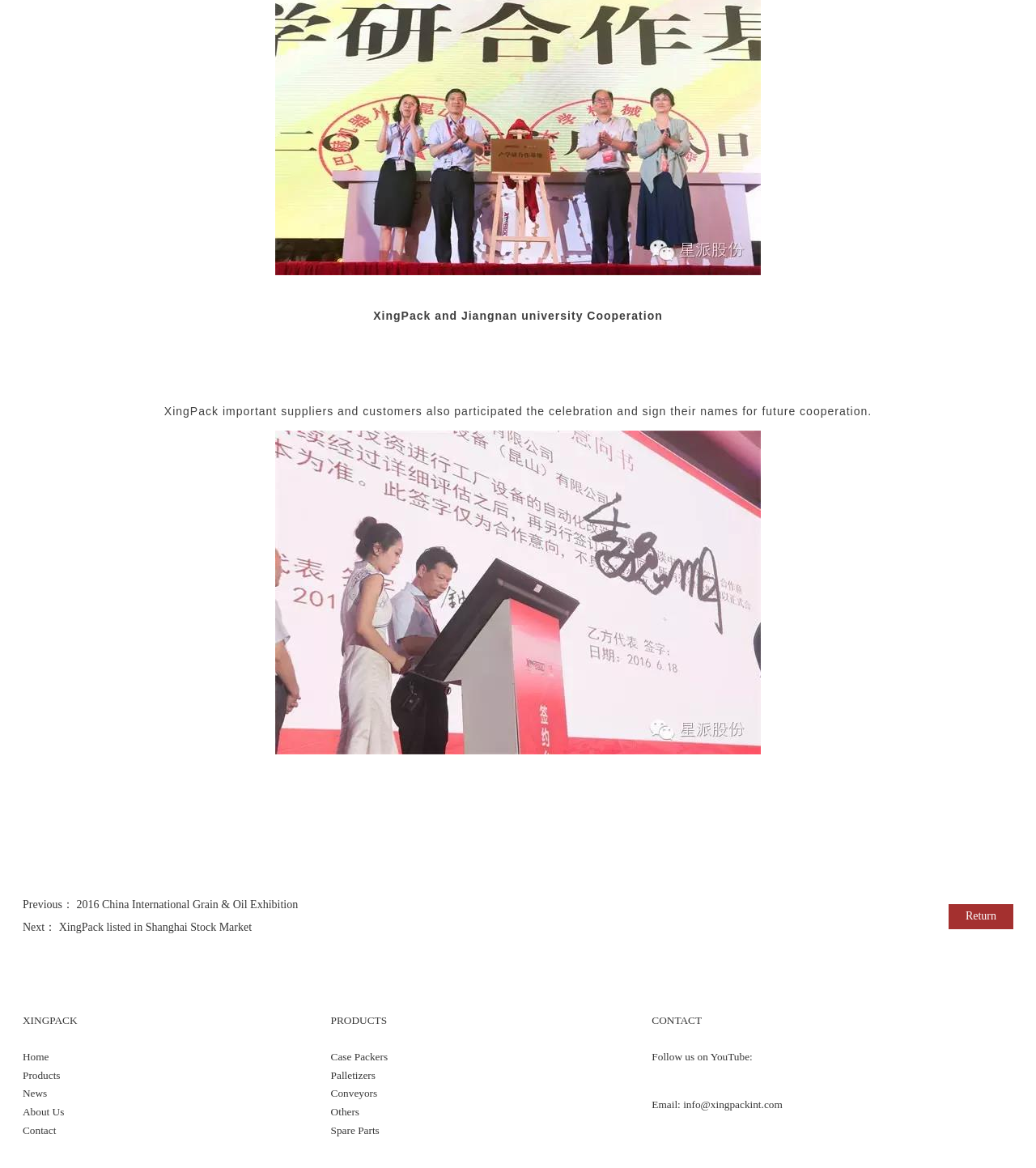Find and provide the bounding box coordinates for the UI element described with: "Conveyors".

[0.319, 0.931, 0.364, 0.941]